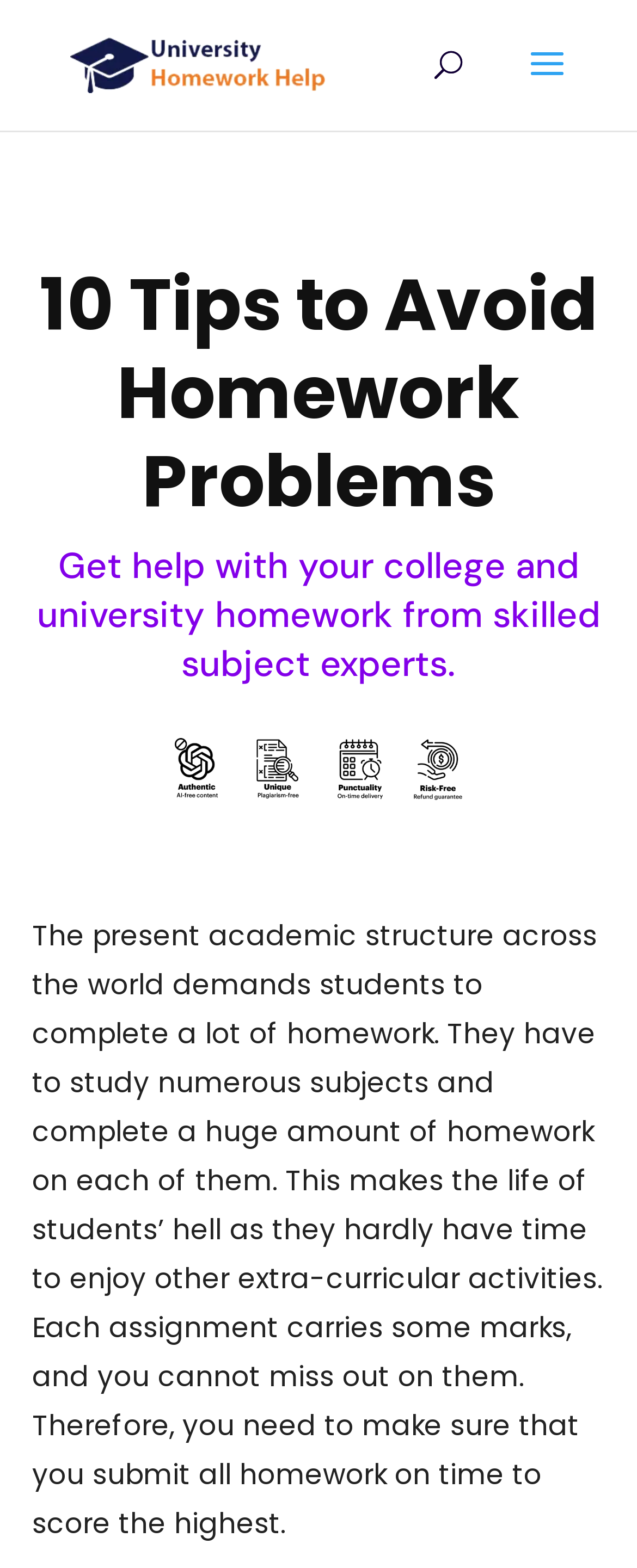What is the purpose of homework?
Using the information from the image, answer the question thoroughly.

Based on the webpage content, it is clear that homework is assigned to students to evaluate their progress in their studies. This is stated in the text 'The present academic structure across the world demands students to complete a lot of homework... Each assignment carries some marks, and you cannot miss out on them.'